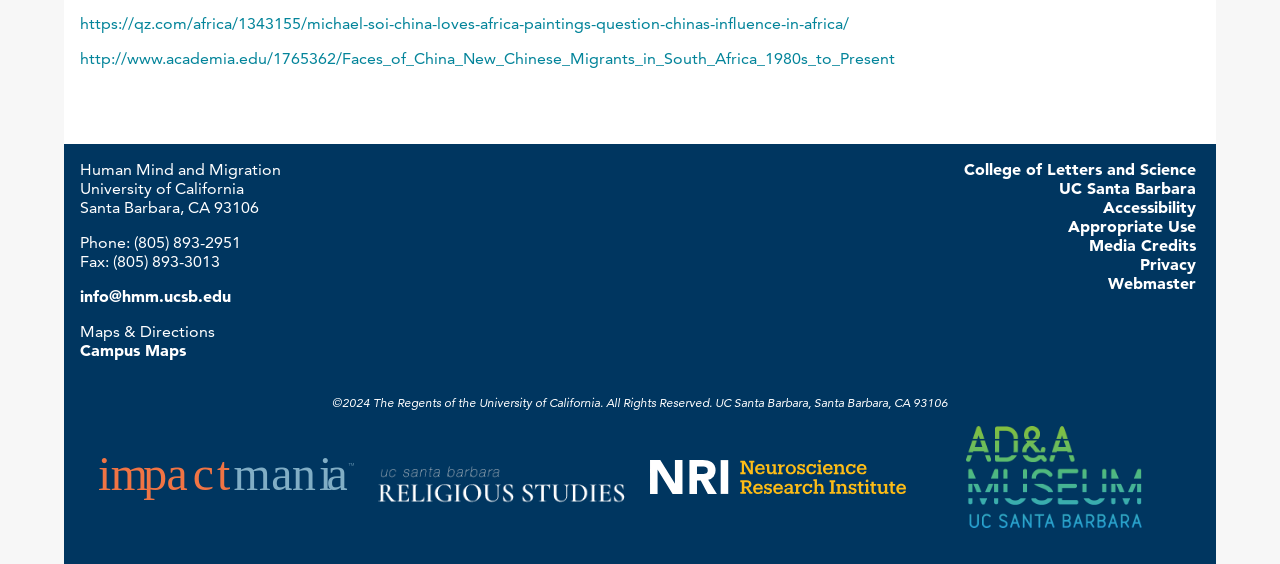What is the name of the museum shown on the webpage?
From the screenshot, supply a one-word or short-phrase answer.

AD&A Museum